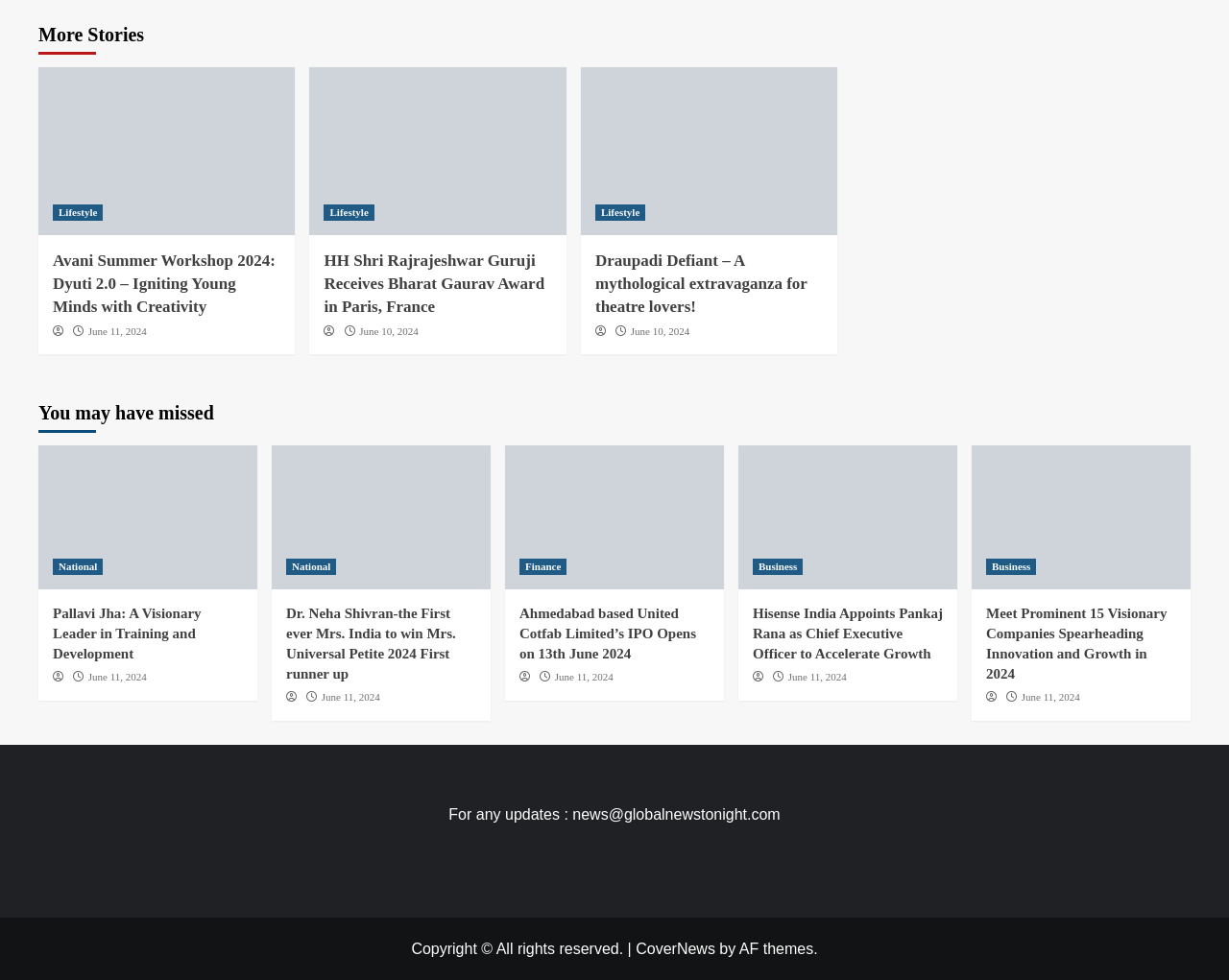Highlight the bounding box coordinates of the element you need to click to perform the following instruction: "Contact the news team at news@globalnewstonight.com."

[0.365, 0.823, 0.635, 0.839]